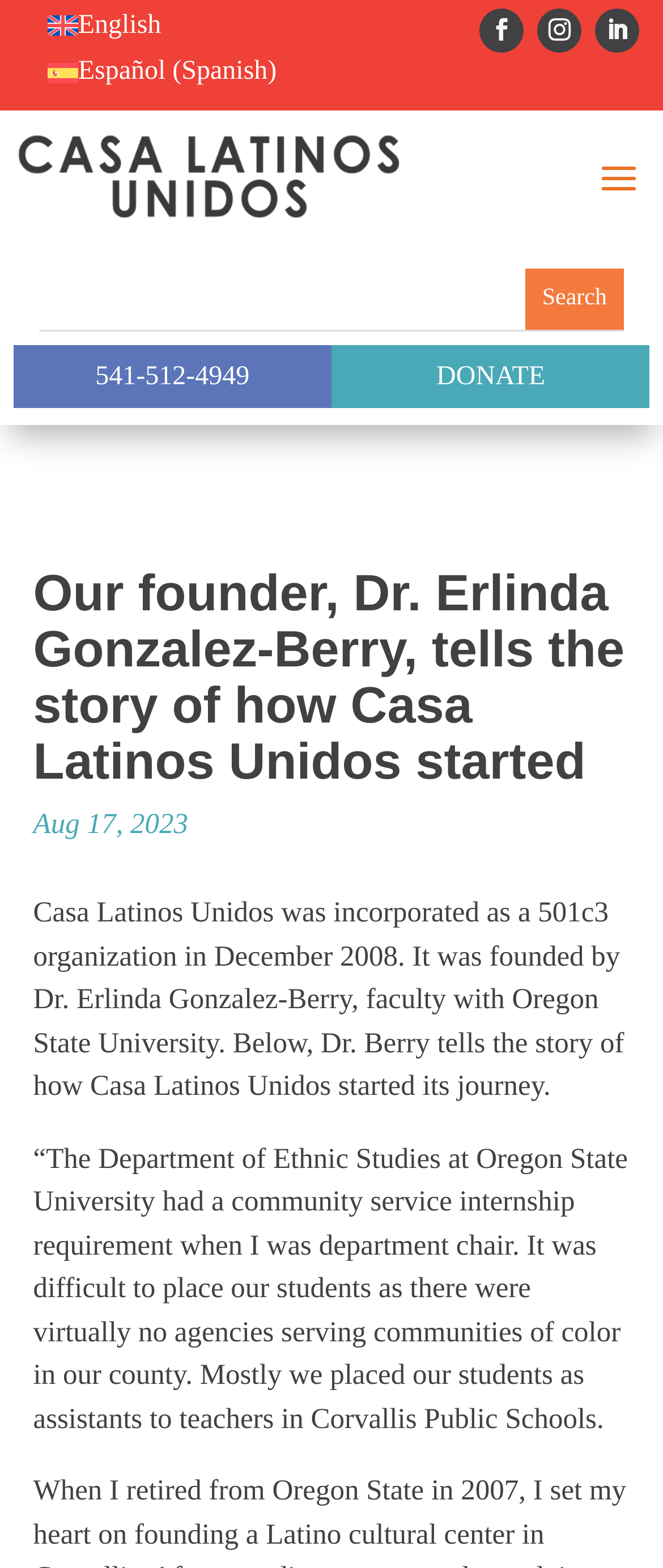Please find the bounding box coordinates of the element that you should click to achieve the following instruction: "Donate". The coordinates should be presented as four float numbers between 0 and 1: [left, top, right, bottom].

[0.62, 0.225, 0.861, 0.255]